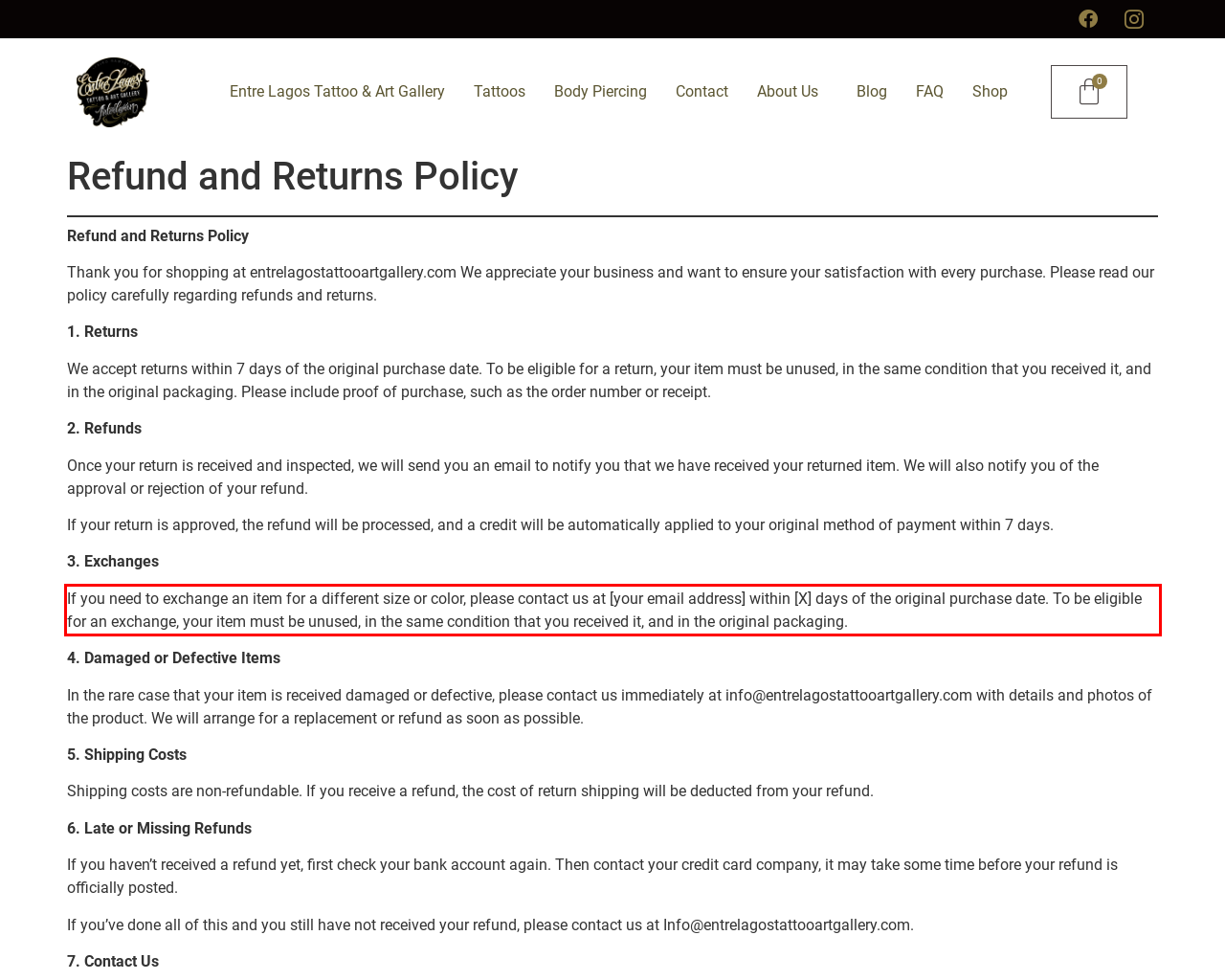Using the provided webpage screenshot, recognize the text content in the area marked by the red bounding box.

If you need to exchange an item for a different size or color, please contact us at [your email address] within [X] days of the original purchase date. To be eligible for an exchange, your item must be unused, in the same condition that you received it, and in the original packaging.